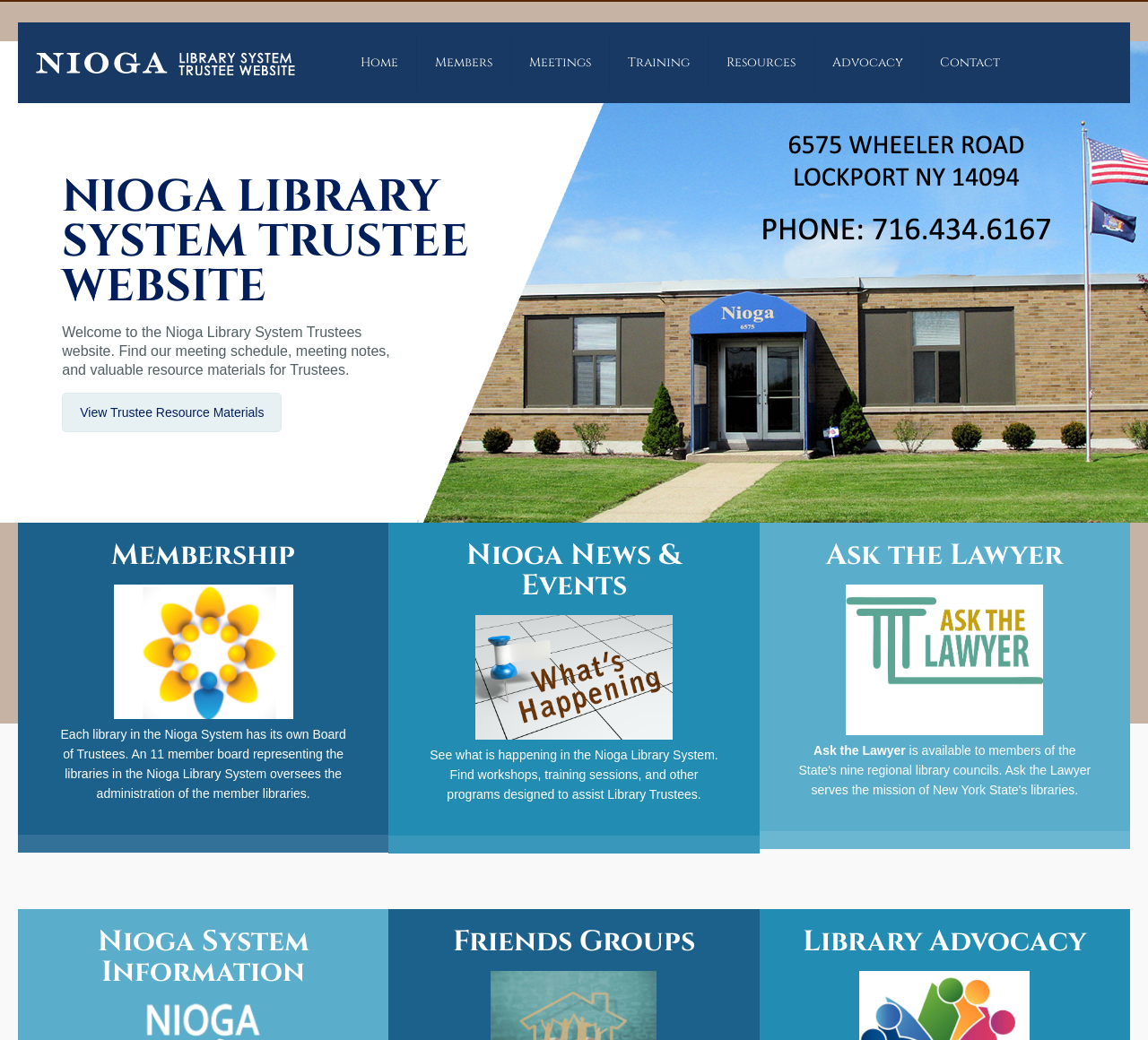What is the main purpose of this website?
Examine the image and give a concise answer in one word or a short phrase.

Information for Trustees